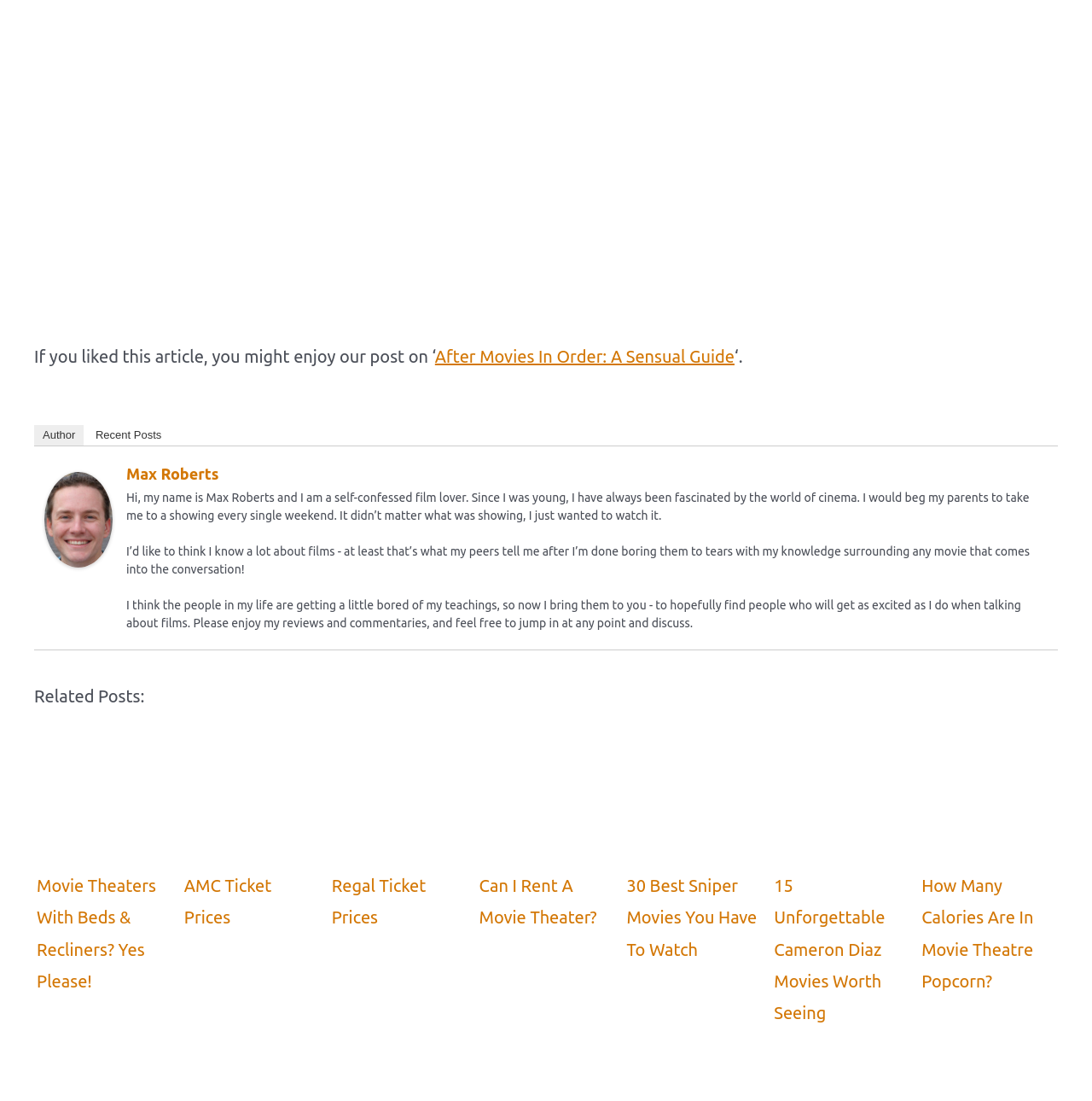What is the topic of the related post 'After Movies In Order: A Sensual Guide'?
Examine the image closely and answer the question with as much detail as possible.

The topic of the related post 'After Movies In Order: A Sensual Guide' is movies, which can be inferred from the title of the post and the context of the webpage being about film reviews and commentaries.